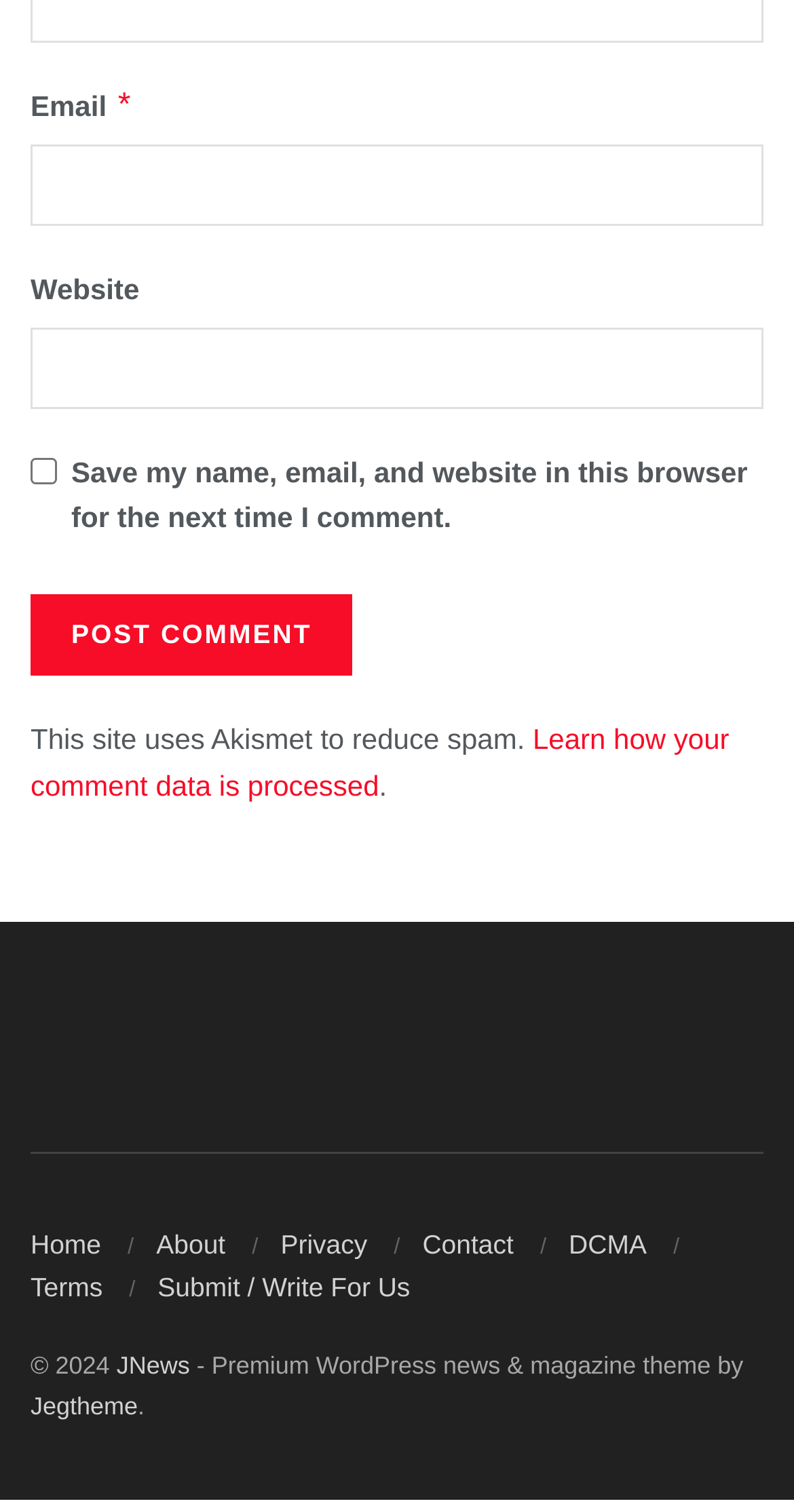Please specify the coordinates of the bounding box for the element that should be clicked to carry out this instruction: "Enter email address". The coordinates must be four float numbers between 0 and 1, formatted as [left, top, right, bottom].

[0.038, 0.108, 0.962, 0.162]